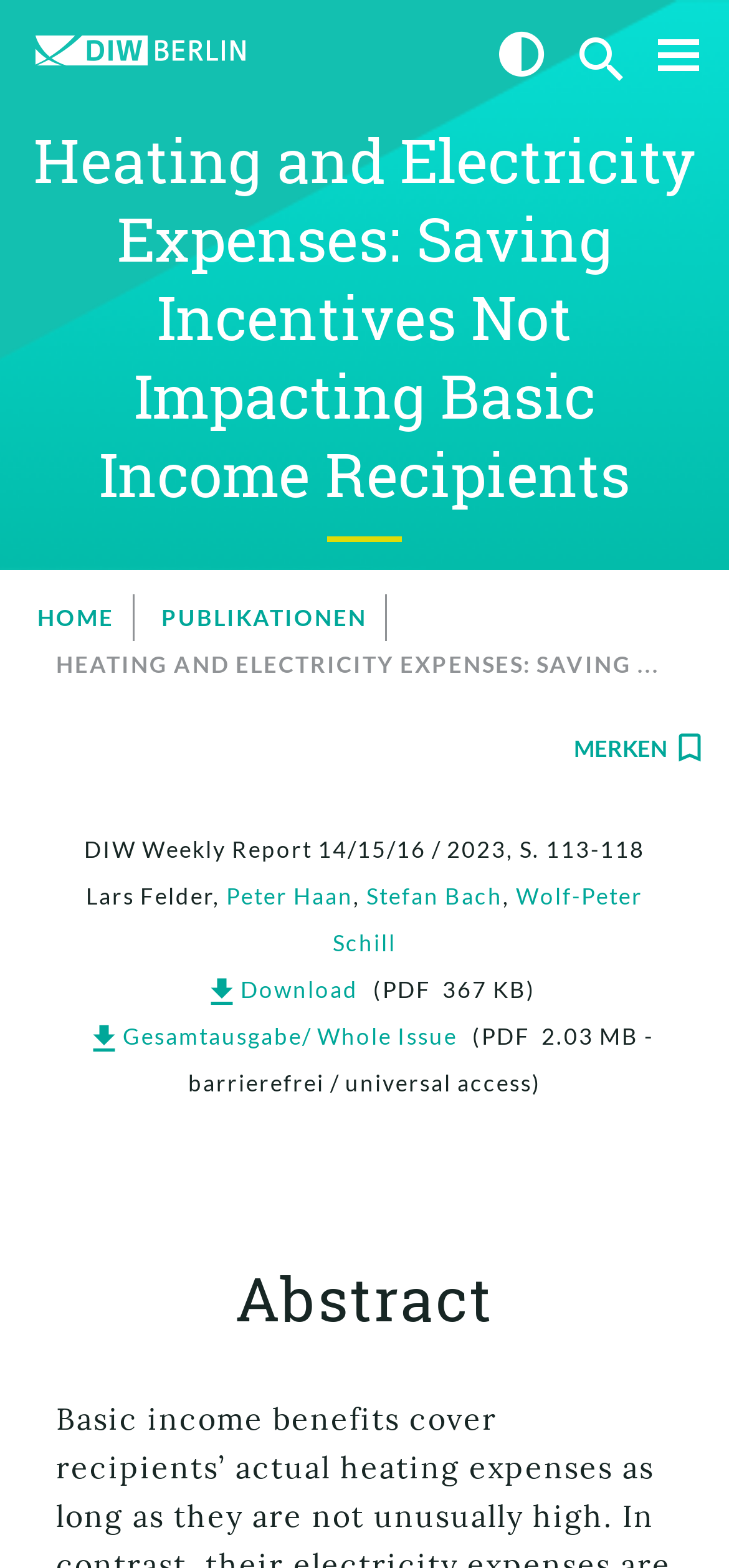How many authors are mentioned?
Provide a detailed and well-explained answer to the question.

I counted the number of links with author names, which are Lars Felder, Peter Haan, Stefan Bach, and Wolf-Peter Schill, to arrive at the answer.